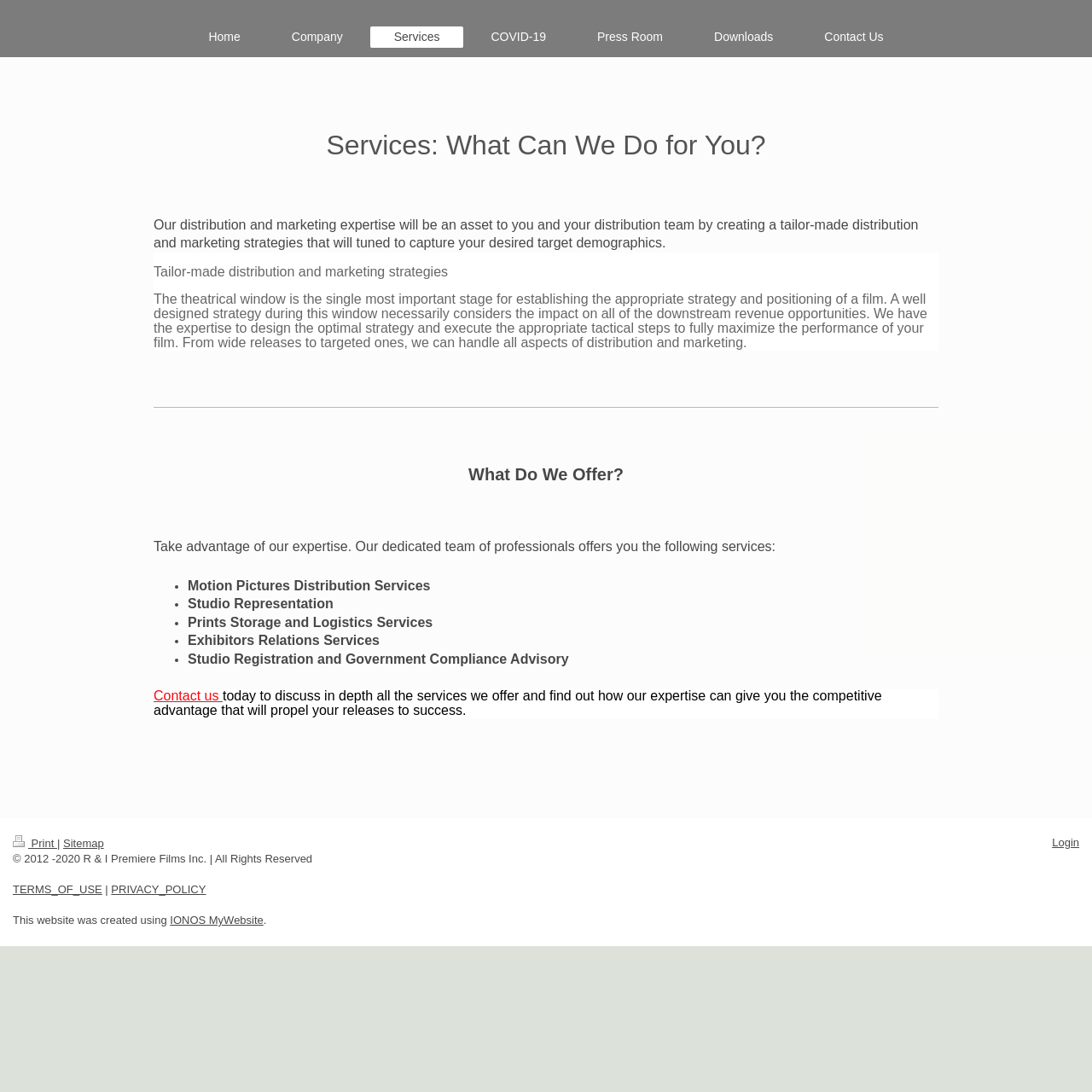What services does the company offer?
Please answer the question with as much detail and depth as you can.

The company offers five services, which can be determined by reading the list of services provided on the webpage. The services are Motion Pictures Distribution Services, Studio Representation, Prints Storage and Logistics Services, Exhibitors Relations Services, and Studio Registration and Government Compliance Advisory.